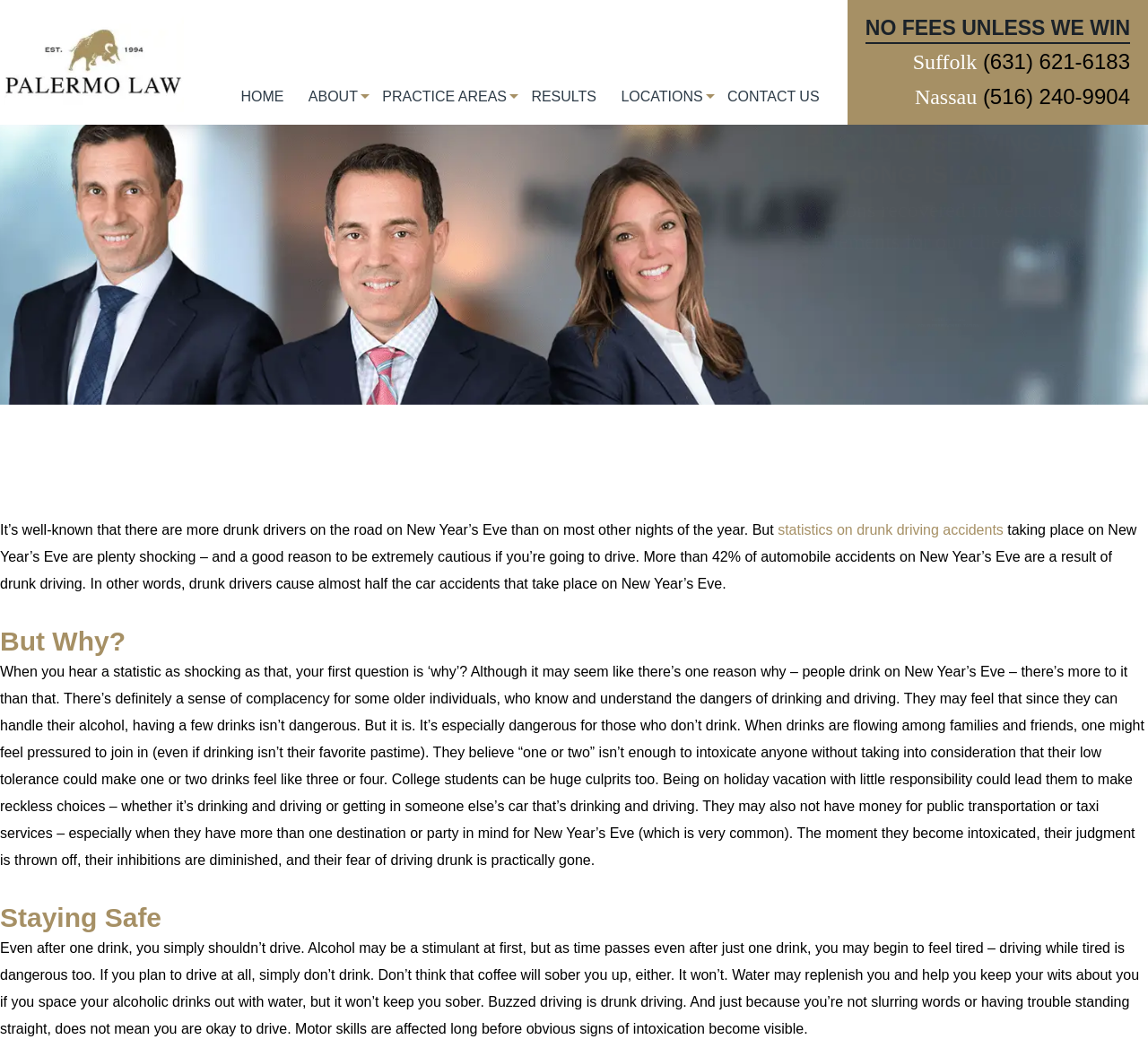Specify the bounding box coordinates of the element's area that should be clicked to execute the given instruction: "Go to HOME page". The coordinates should be four float numbers between 0 and 1, i.e., [left, top, right, bottom].

[0.21, 0.084, 0.247, 0.12]